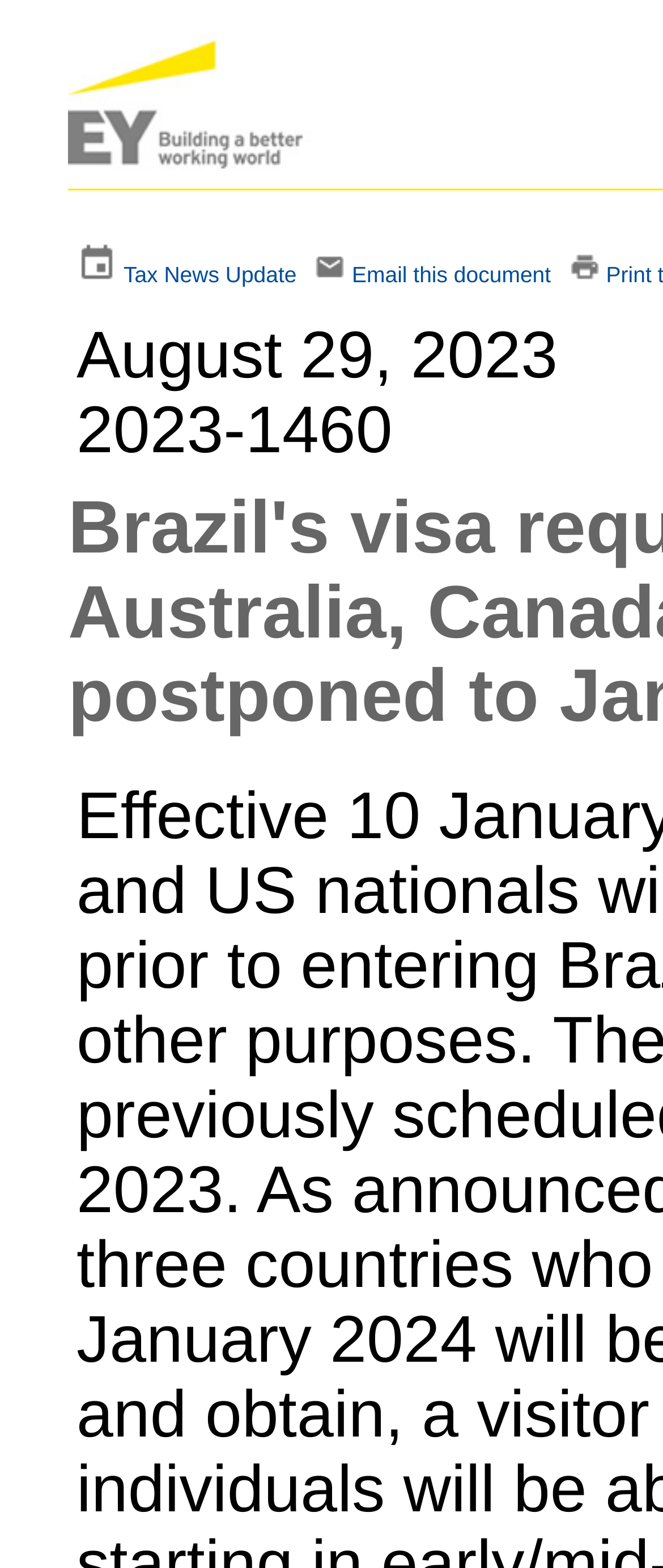Produce a meticulous description of the webpage.

The webpage appears to be a news article or update page. At the top, there is a title that reads "Brazil's visa requirement for nationals of Australia, Canada and the United States postponed to January 2024". 

Below the title, there are four links aligned horizontally, each accompanied by a small image. The first link is empty, but it has an image. The second link is labeled "Tax News Update". The third link is also empty, but it has an image. The fourth link is labeled "Email this document". 

Between each link, there is a small, non-descriptive text element, likely a separator or a spacer. The links and images are positioned relatively close to each other, with no significant gaps in between. Overall, the webpage has a simple and concise layout, with a focus on providing quick access to related links and information.